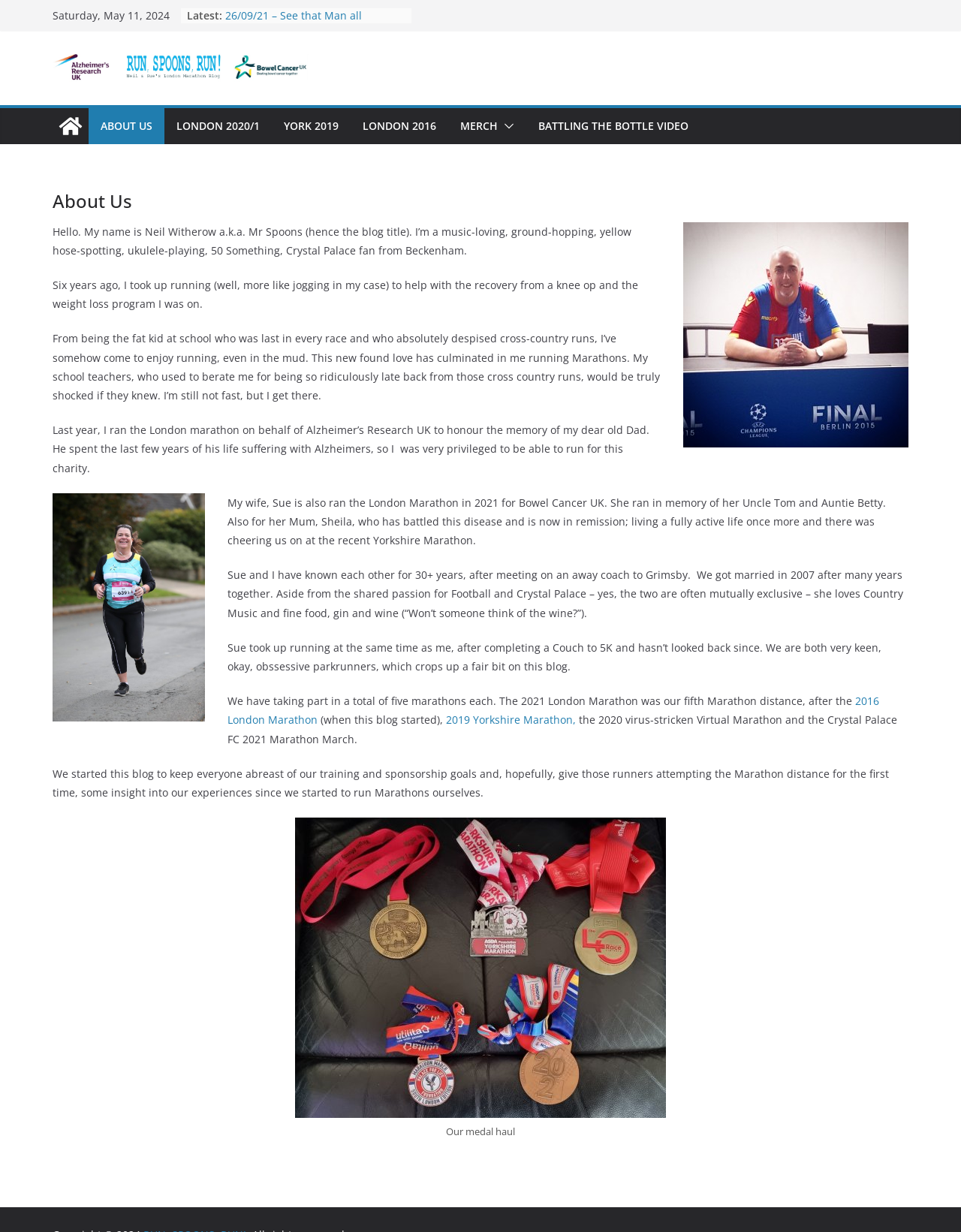Determine the bounding box coordinates for the area you should click to complete the following instruction: "Explore the 'MERCH' page".

[0.479, 0.094, 0.518, 0.111]